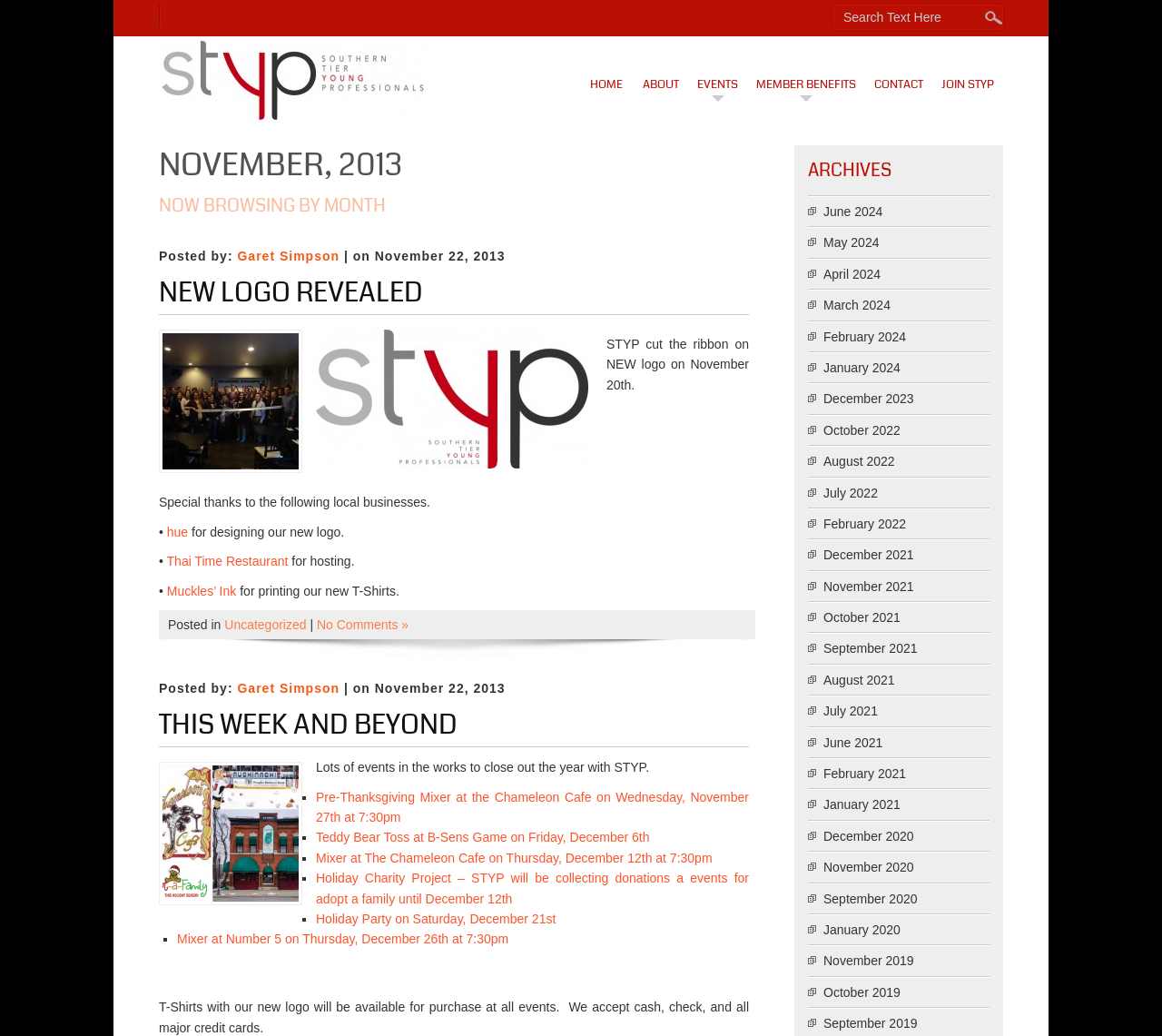Please give a succinct answer using a single word or phrase:
How many months are listed in the 'ARCHIVES' section?

24